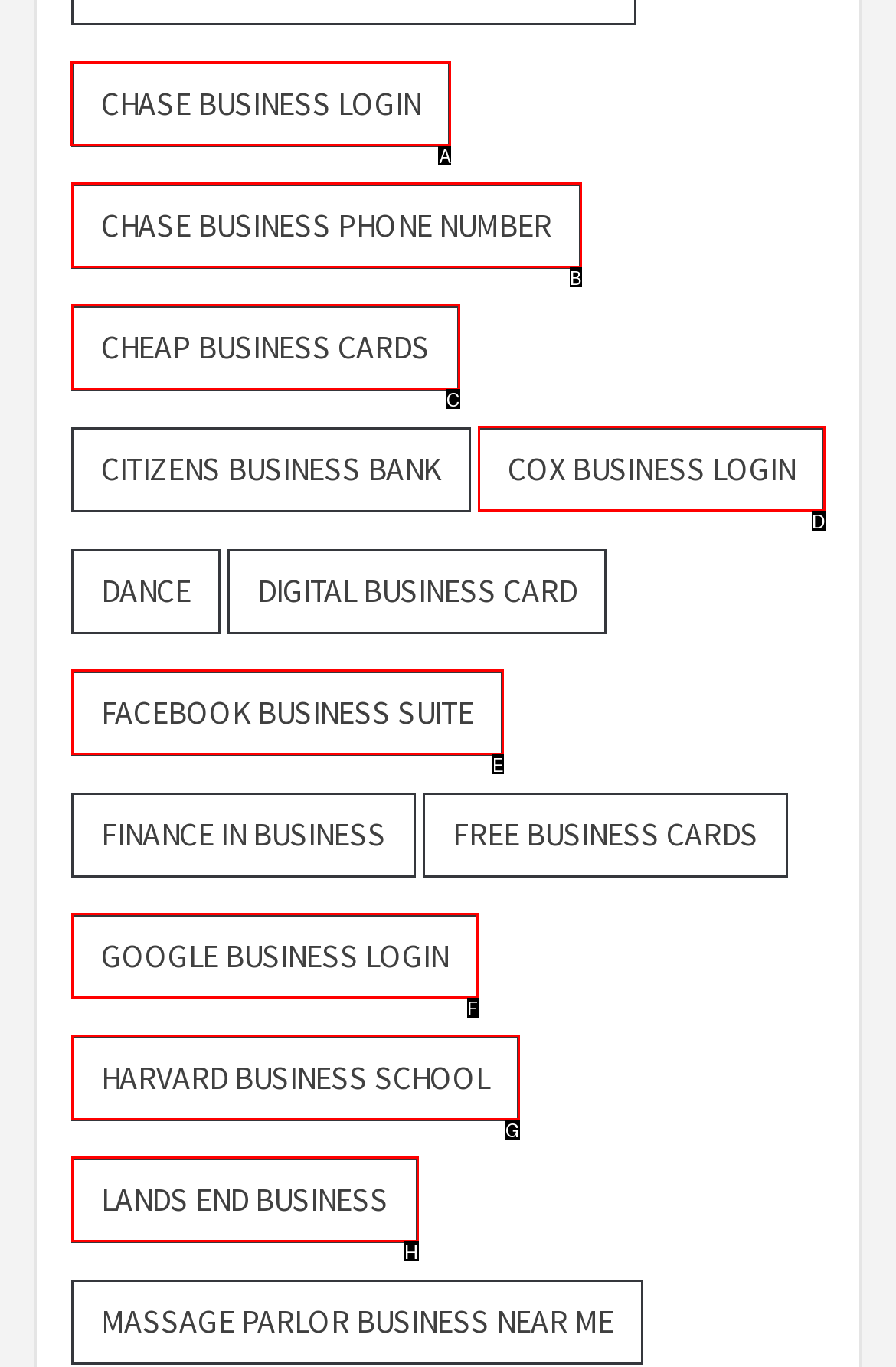Tell me which option I should click to complete the following task: Click on Chase Business Login Answer with the option's letter from the given choices directly.

A